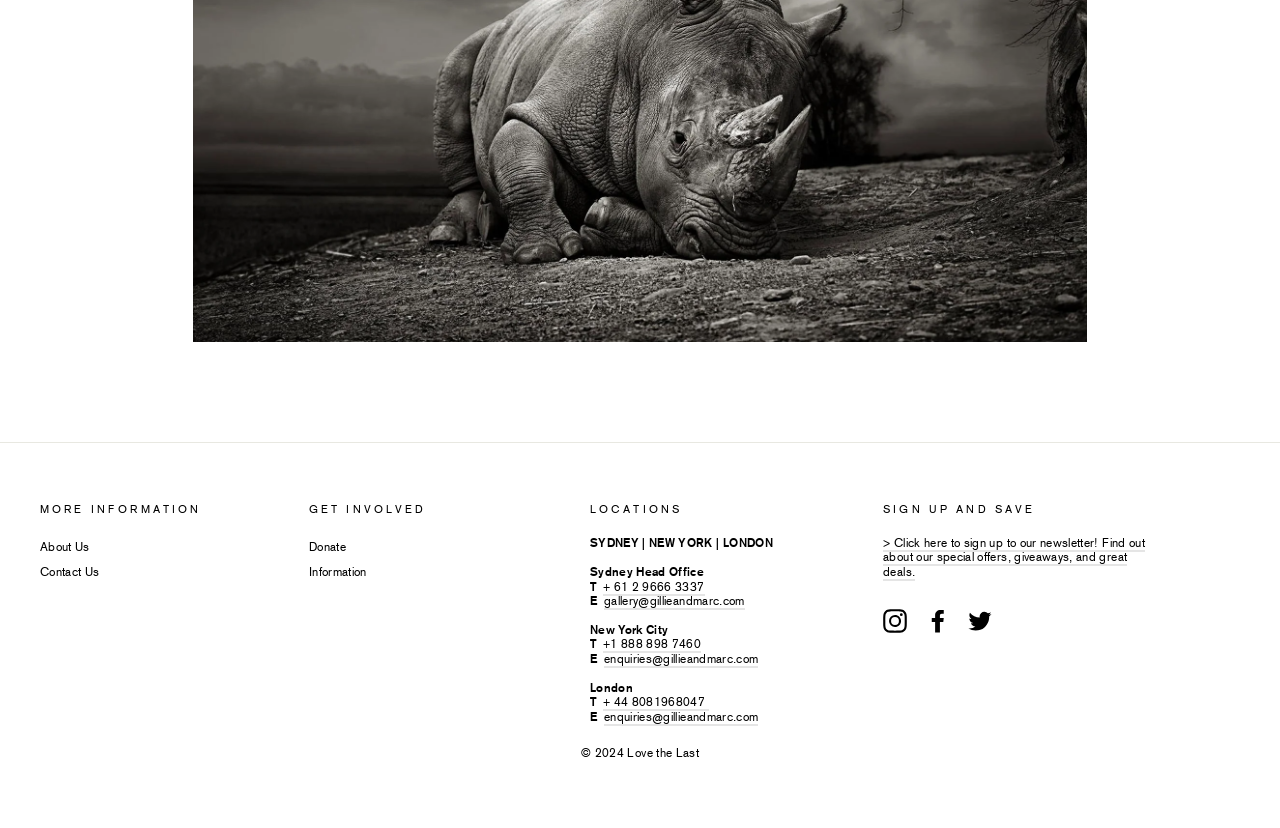What are the locations of the offices?
Look at the webpage screenshot and answer the question with a detailed explanation.

I found the locations of the offices by looking at the 'LOCATIONS' section, which lists Sydney, New York, and London as the locations.